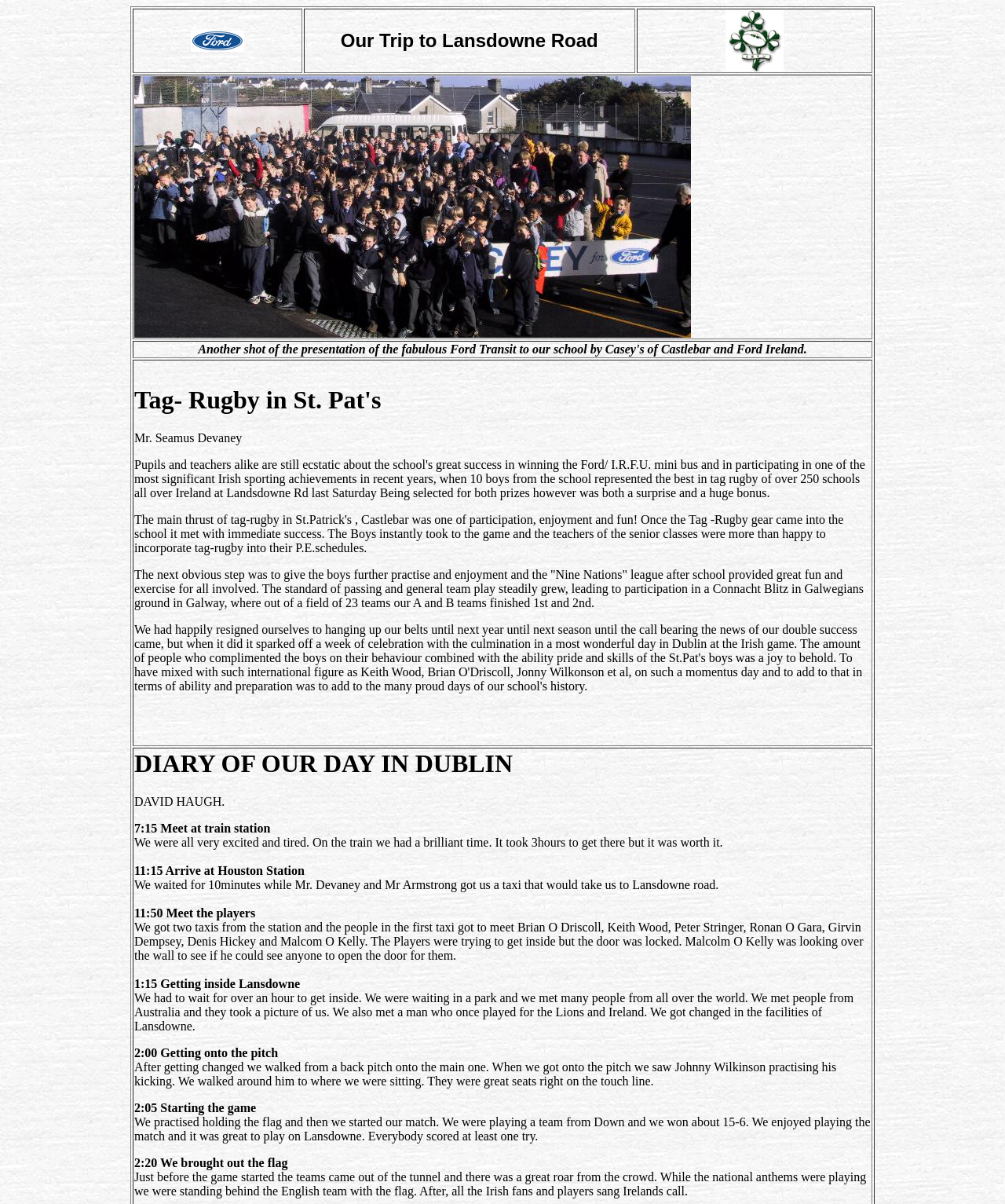Can you identify and provide the main heading of the webpage?

Tag- Rugby in St. Pat's